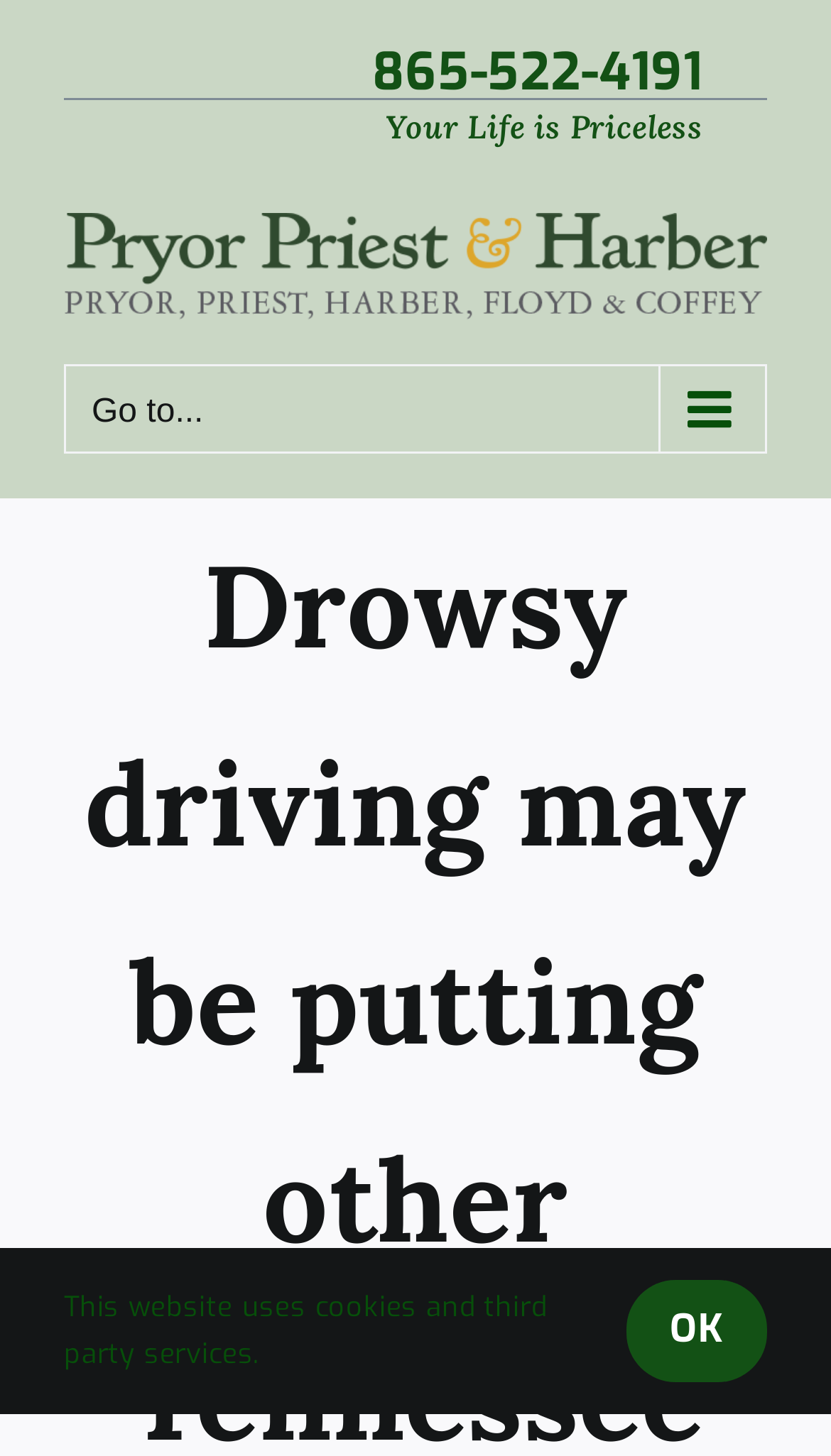Determine the main headline of the webpage and provide its text.

Drowsy driving may be putting other Tennessee drivers at risk